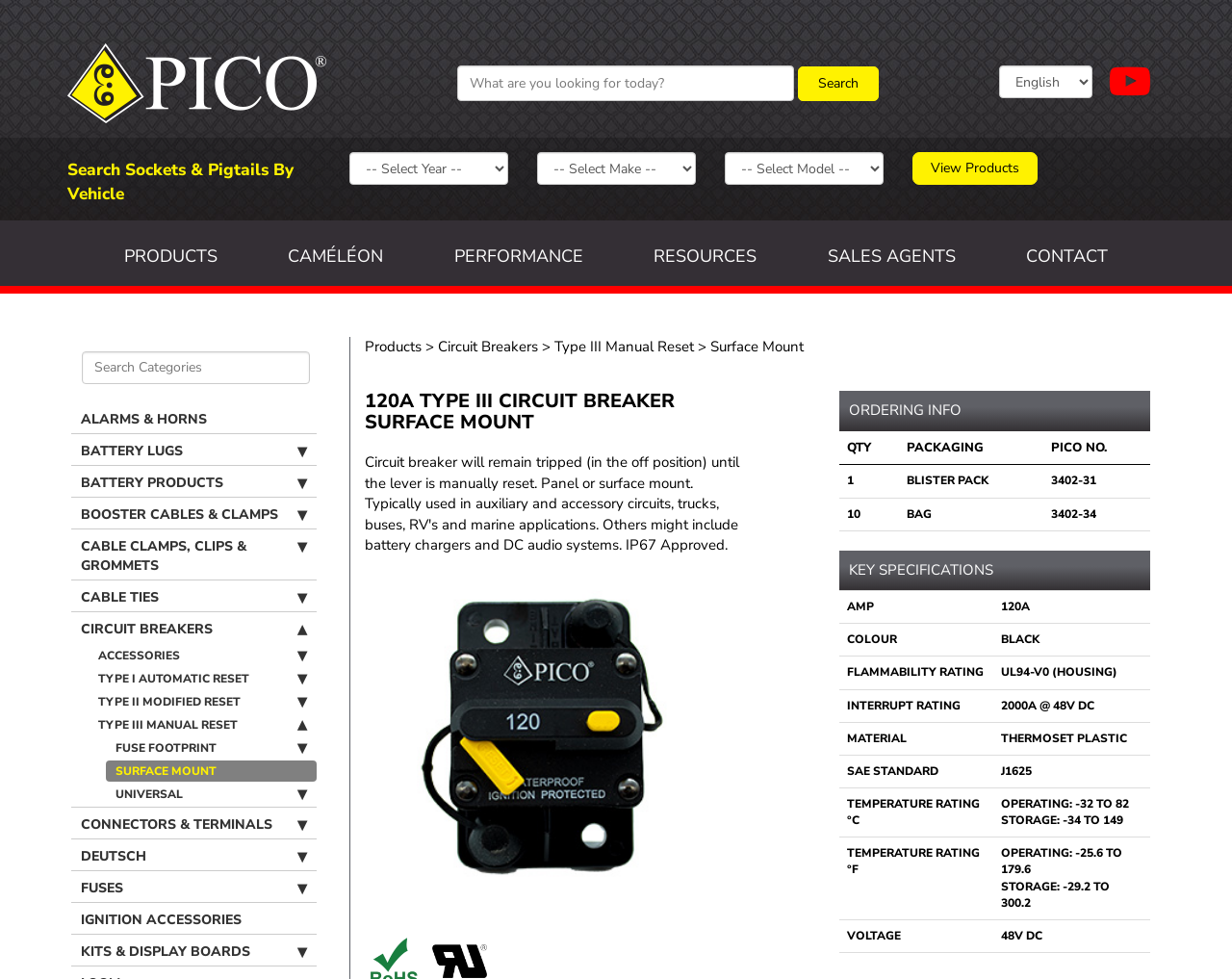Please specify the bounding box coordinates of the clickable region necessary for completing the following instruction: "Get more information about the 120A Type III Circuit Breaker Surface Mount". The coordinates must consist of four float numbers between 0 and 1, i.e., [left, top, right, bottom].

[0.296, 0.397, 0.547, 0.445]